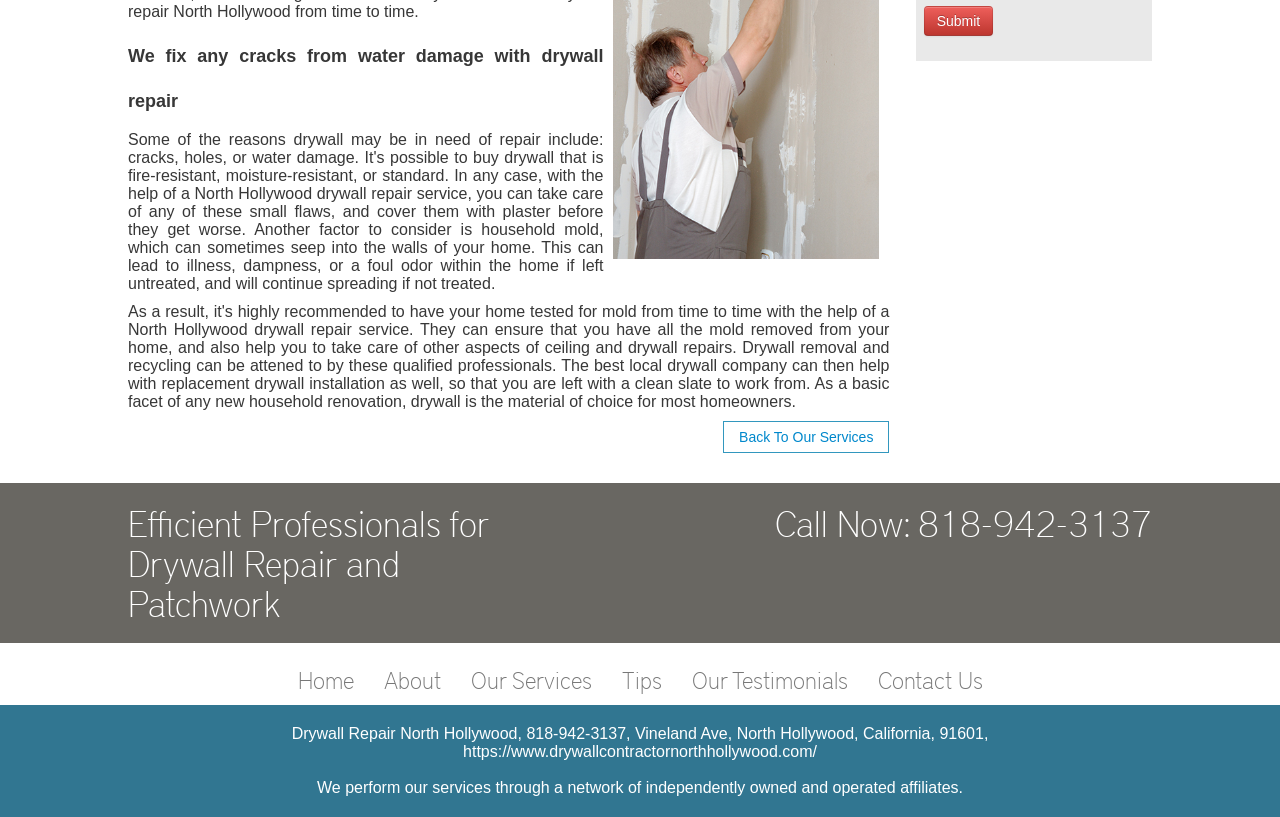Identify the bounding box coordinates for the UI element described as follows: "Contact Us". Ensure the coordinates are four float numbers between 0 and 1, formatted as [left, top, right, bottom].

[0.686, 0.812, 0.768, 0.851]